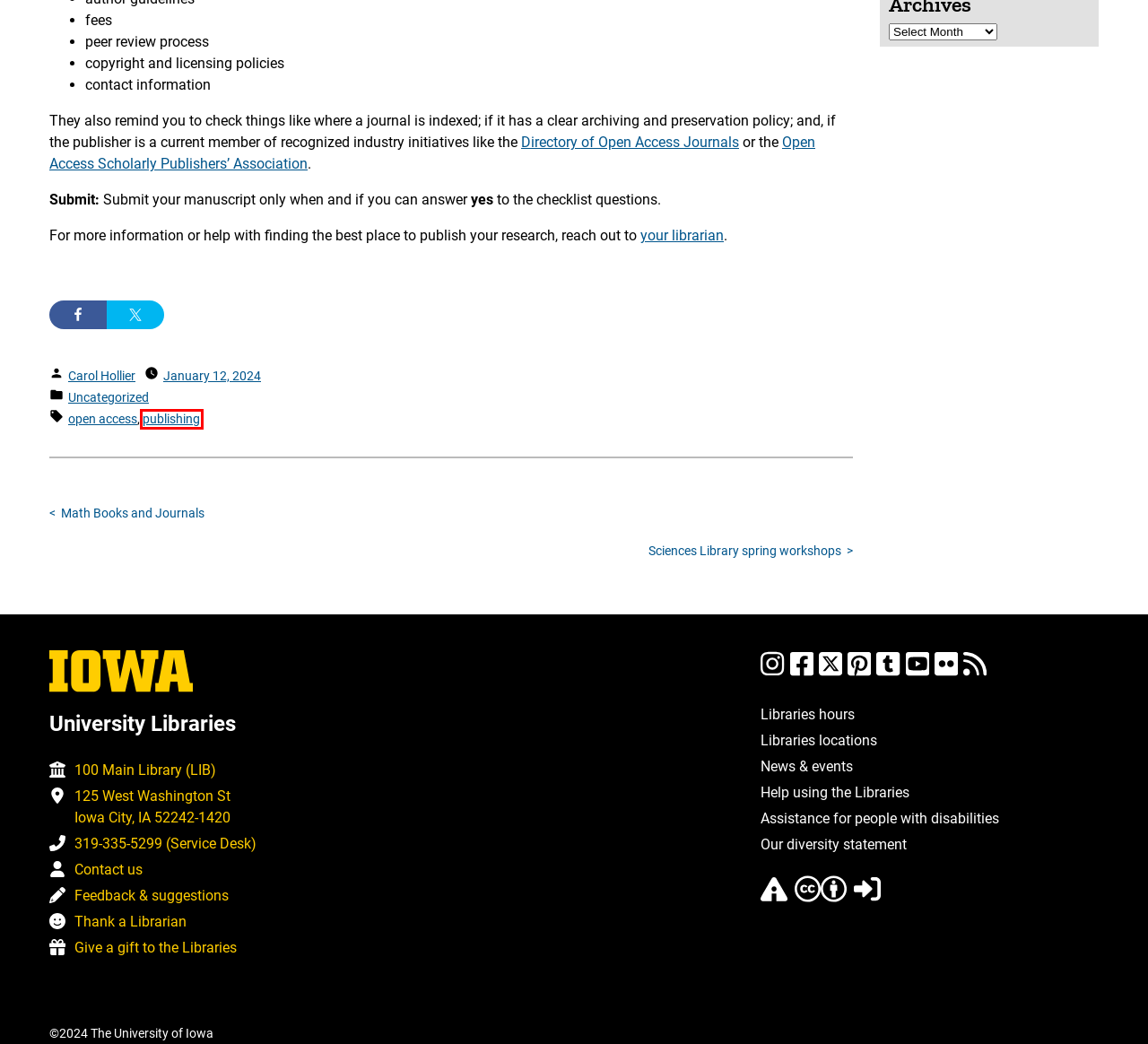You have a screenshot of a webpage with a red rectangle bounding box around a UI element. Choose the best description that matches the new page after clicking the element within the bounding box. The candidate descriptions are:
A. Sciences Library spring workshops – Sciences Library News
B. Home - OASPA
C. Events – Sciences Library News
D. open access – Sciences Library News
E. Math Books and Journals – Sciences Library News
F. Redirecting
G. Privacy | The University of Iowa
H. publishing – Sciences Library News

H